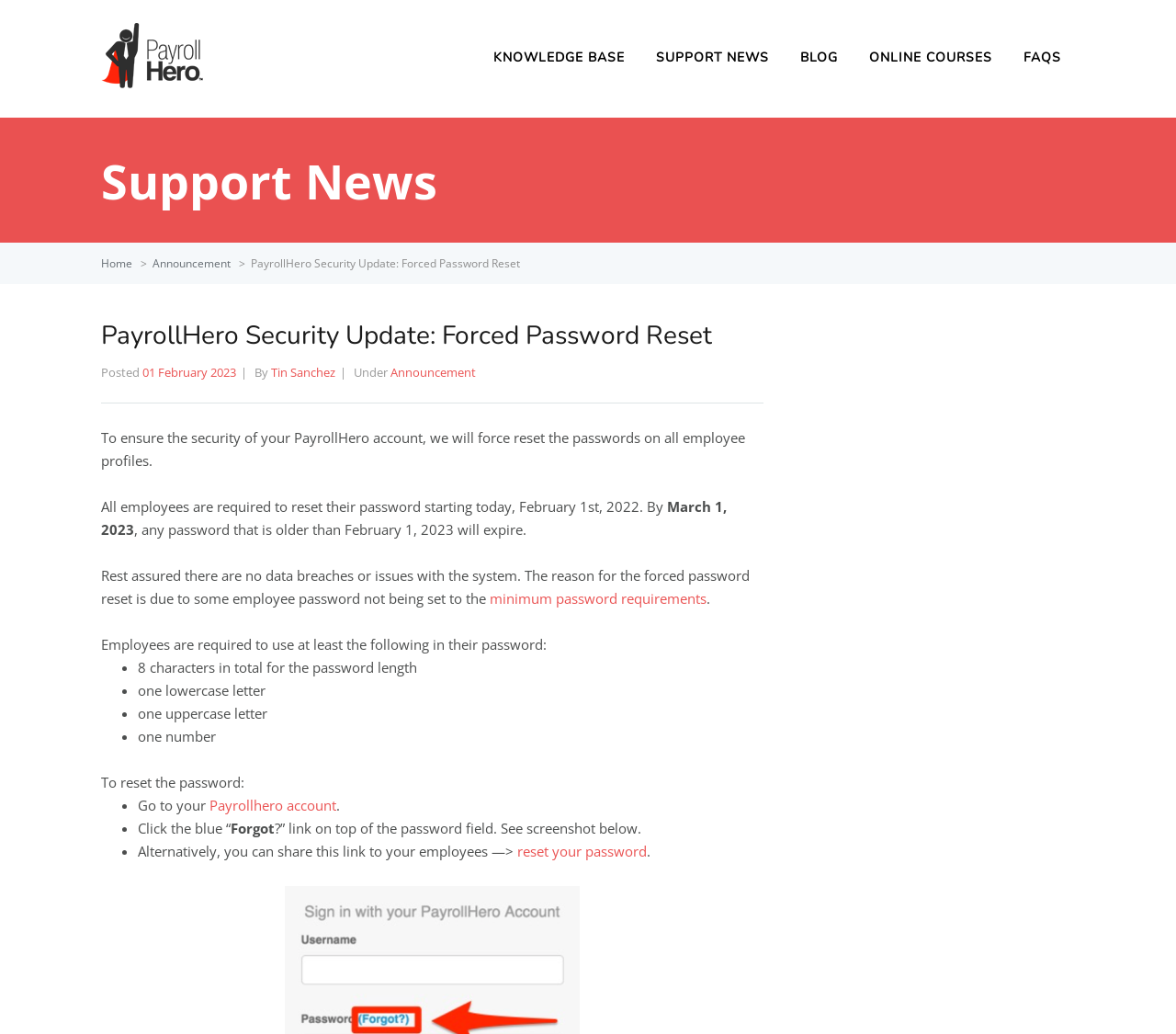Extract the bounding box coordinates for the HTML element that matches this description: "Payrollhero account". The coordinates should be four float numbers between 0 and 1, i.e., [left, top, right, bottom].

[0.178, 0.769, 0.286, 0.787]